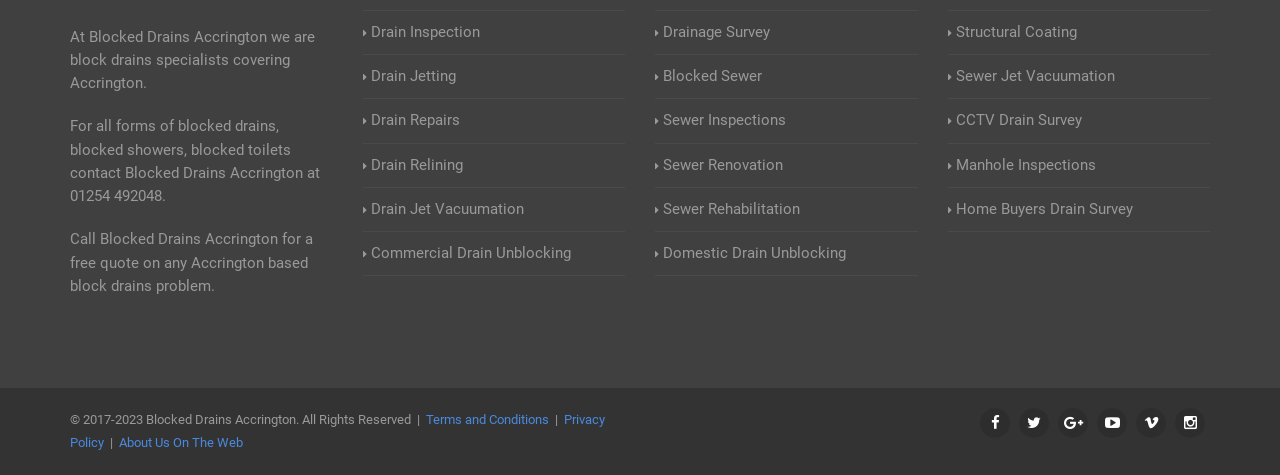Determine the bounding box coordinates of the region to click in order to accomplish the following instruction: "Check out CCTV Drain Survey". Provide the coordinates as four float numbers between 0 and 1, specifically [left, top, right, bottom].

[0.74, 0.23, 0.845, 0.279]